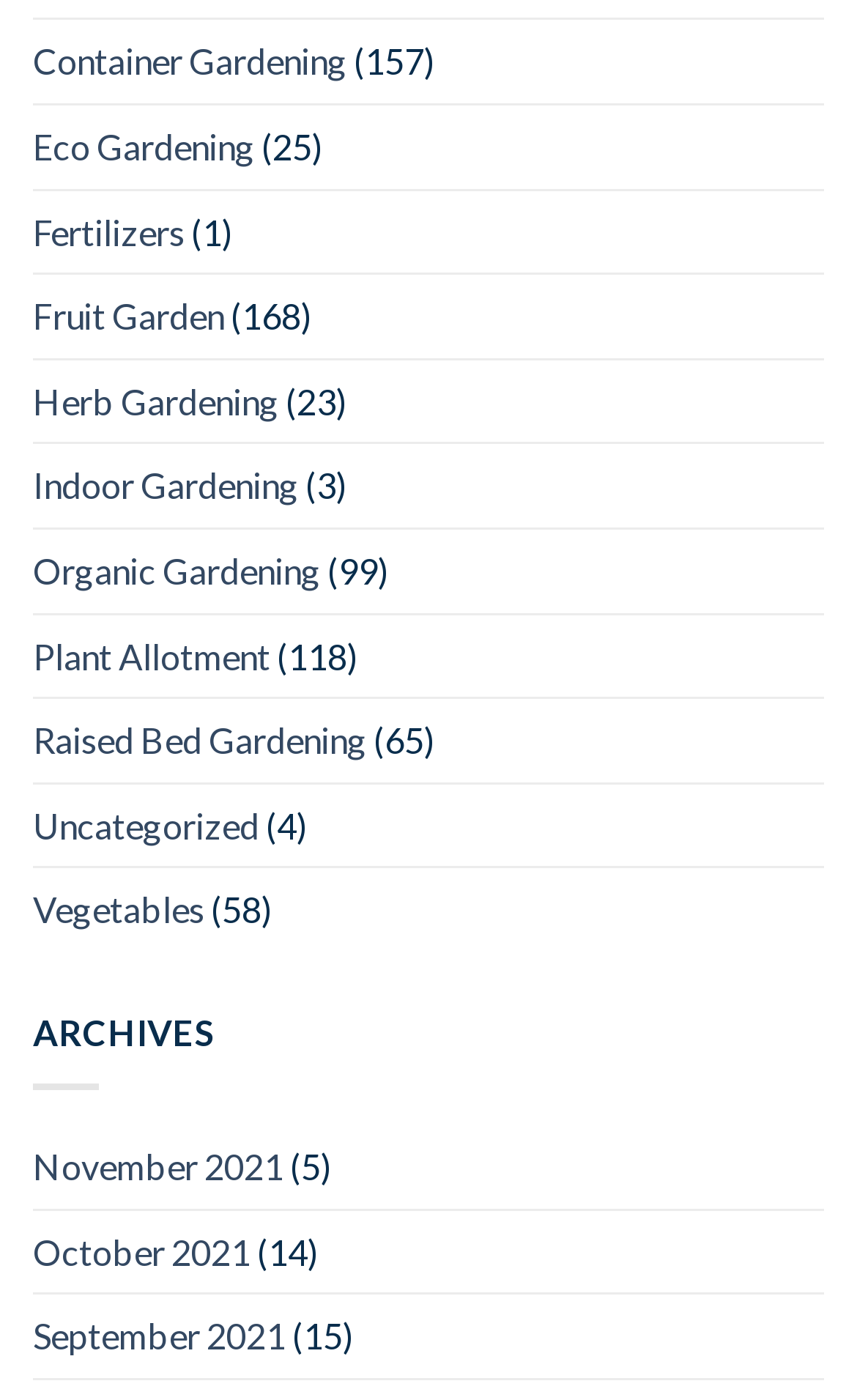Select the bounding box coordinates of the element I need to click to carry out the following instruction: "visit Eco Gardening".

[0.038, 0.075, 0.297, 0.134]